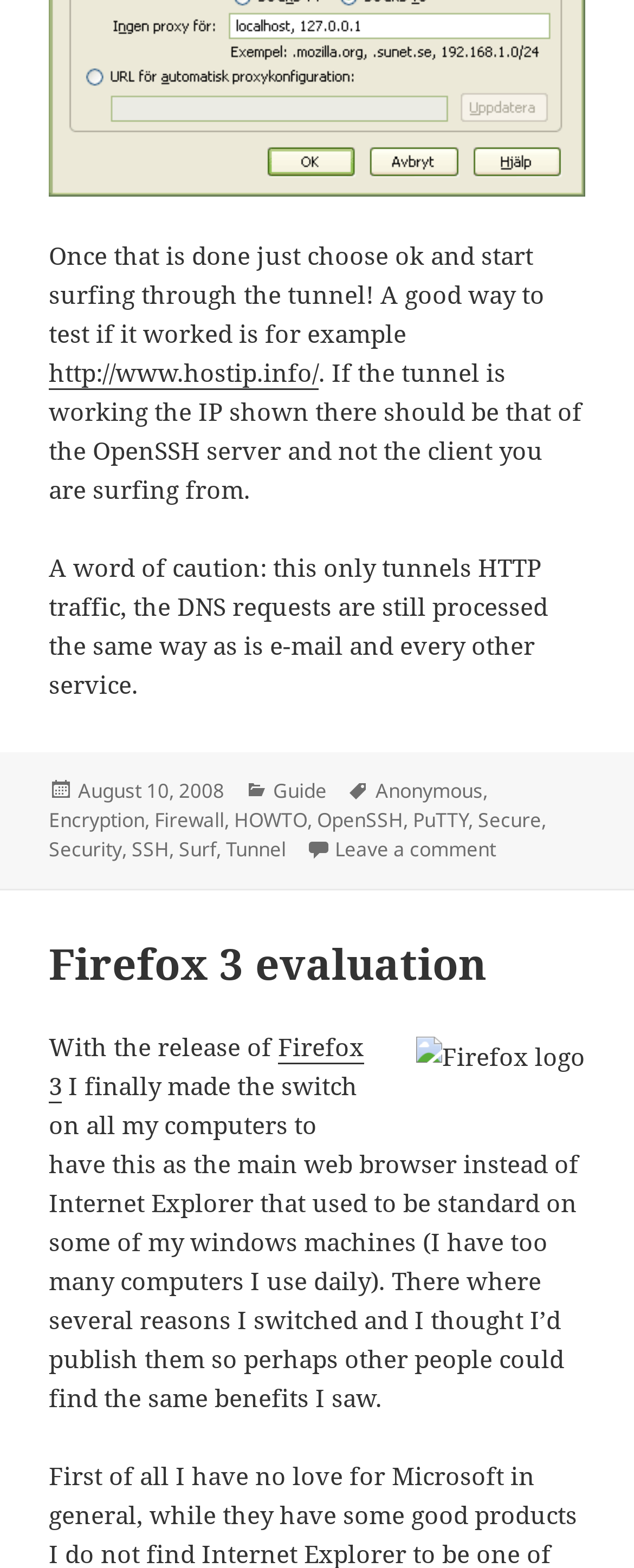Locate the bounding box coordinates of the area you need to click to fulfill this instruction: 'Explore the category of Guide'. The coordinates must be in the form of four float numbers ranging from 0 to 1: [left, top, right, bottom].

[0.431, 0.496, 0.515, 0.514]